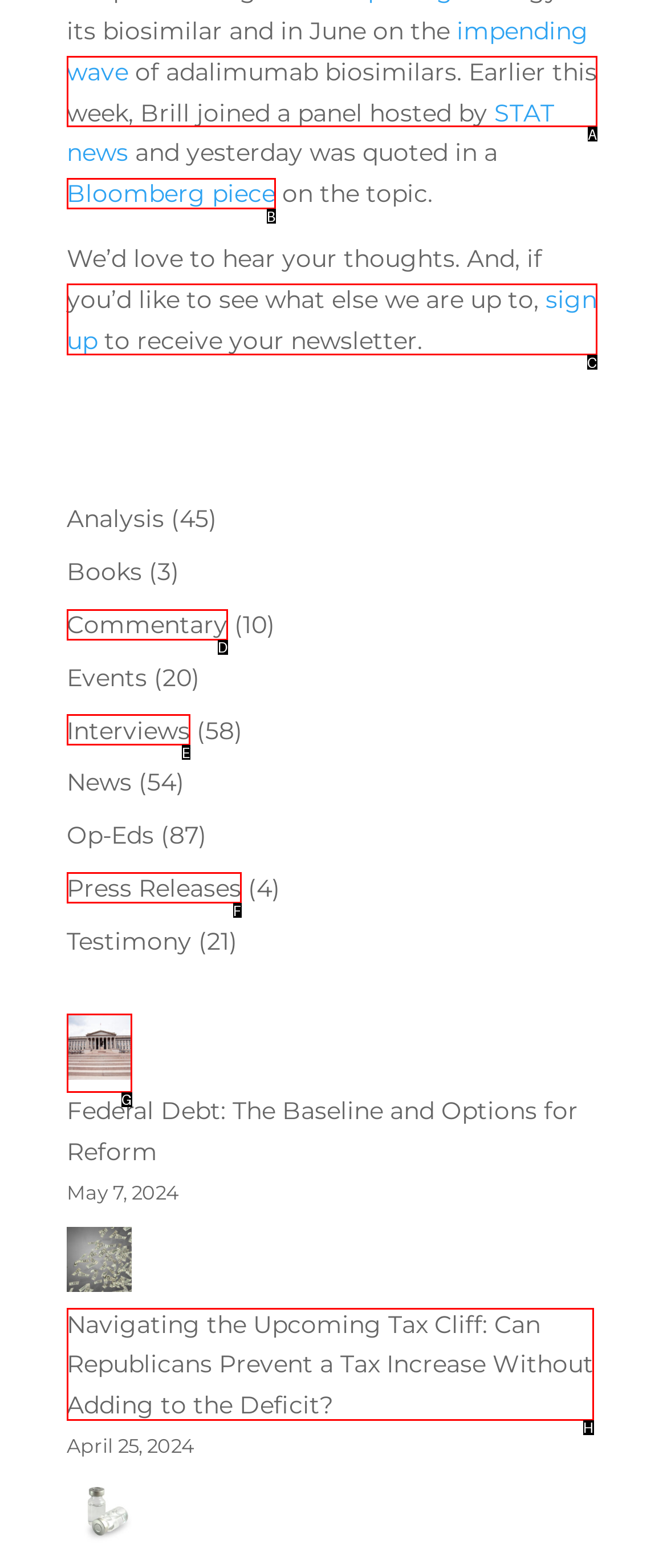Determine the letter of the element I should select to fulfill the following instruction: Check the latest news posted on 2023-10-26. Just provide the letter.

None